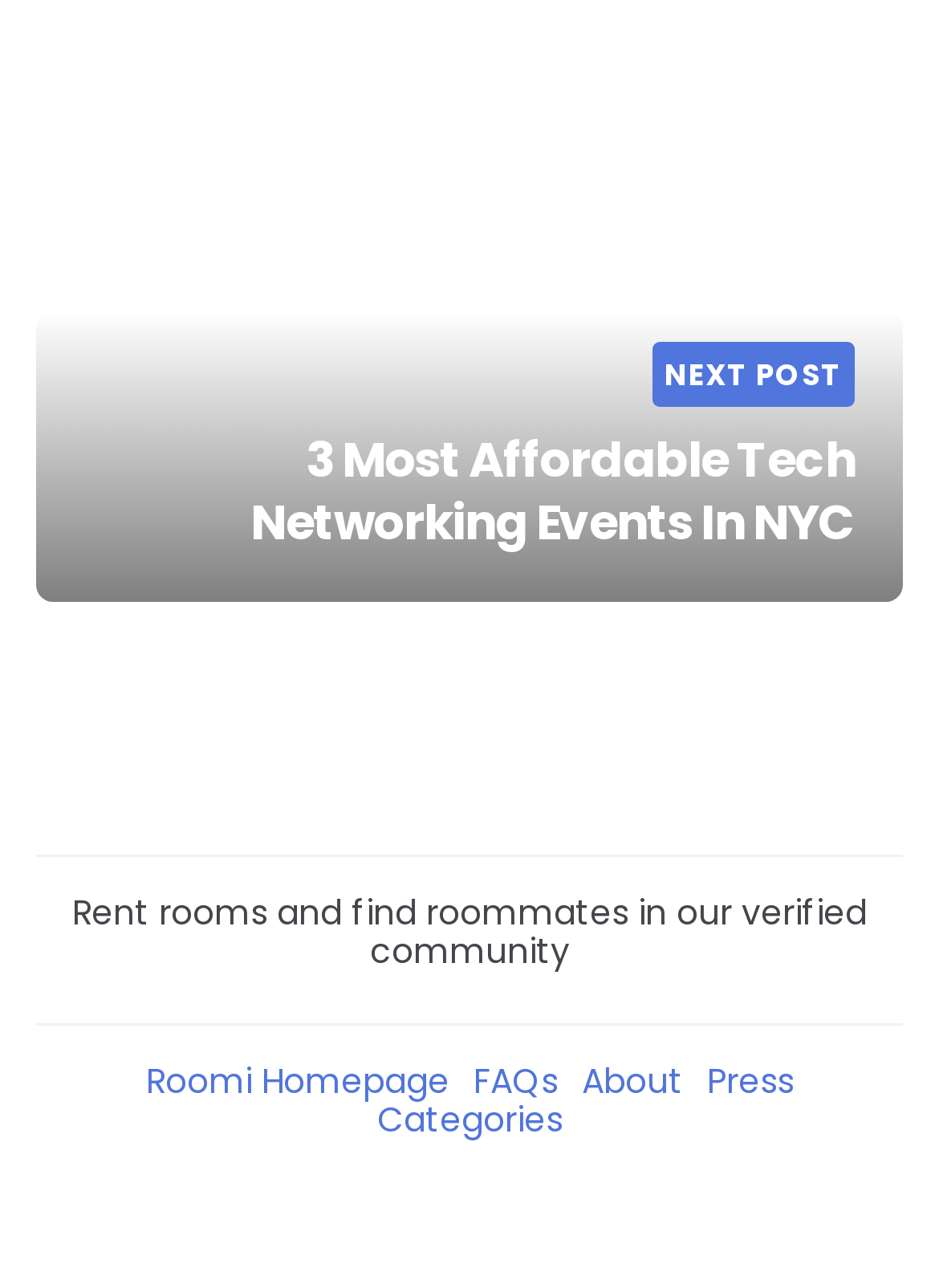What is the text of the static text element below the article?
Using the information from the image, give a concise answer in one word or a short phrase.

Rent rooms and find roommates in our verified community